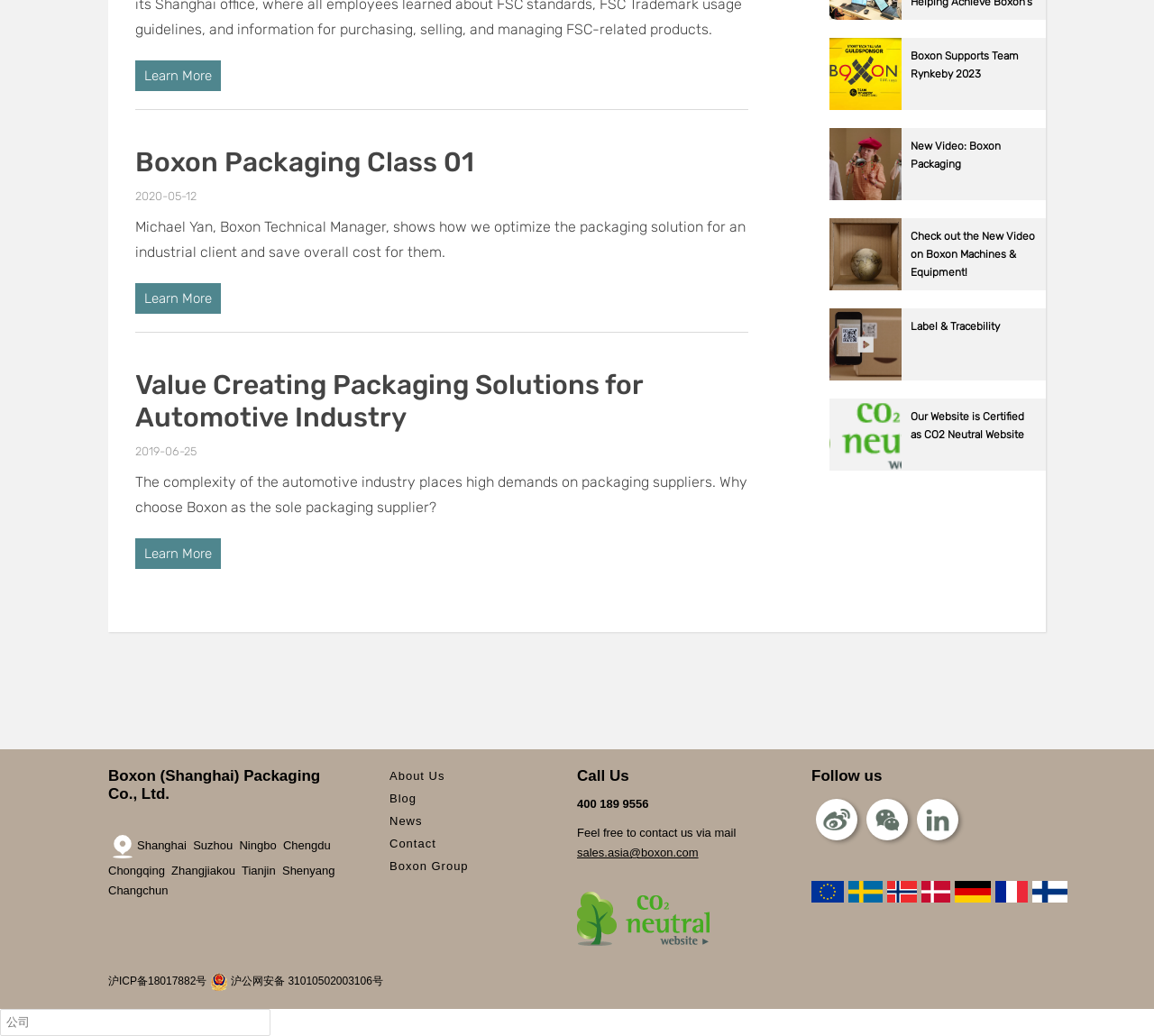What is the topic of the heading 'Value Creating Packaging Solutions for Automotive Industry'?
Answer with a single word or short phrase according to what you see in the image.

Automotive Industry